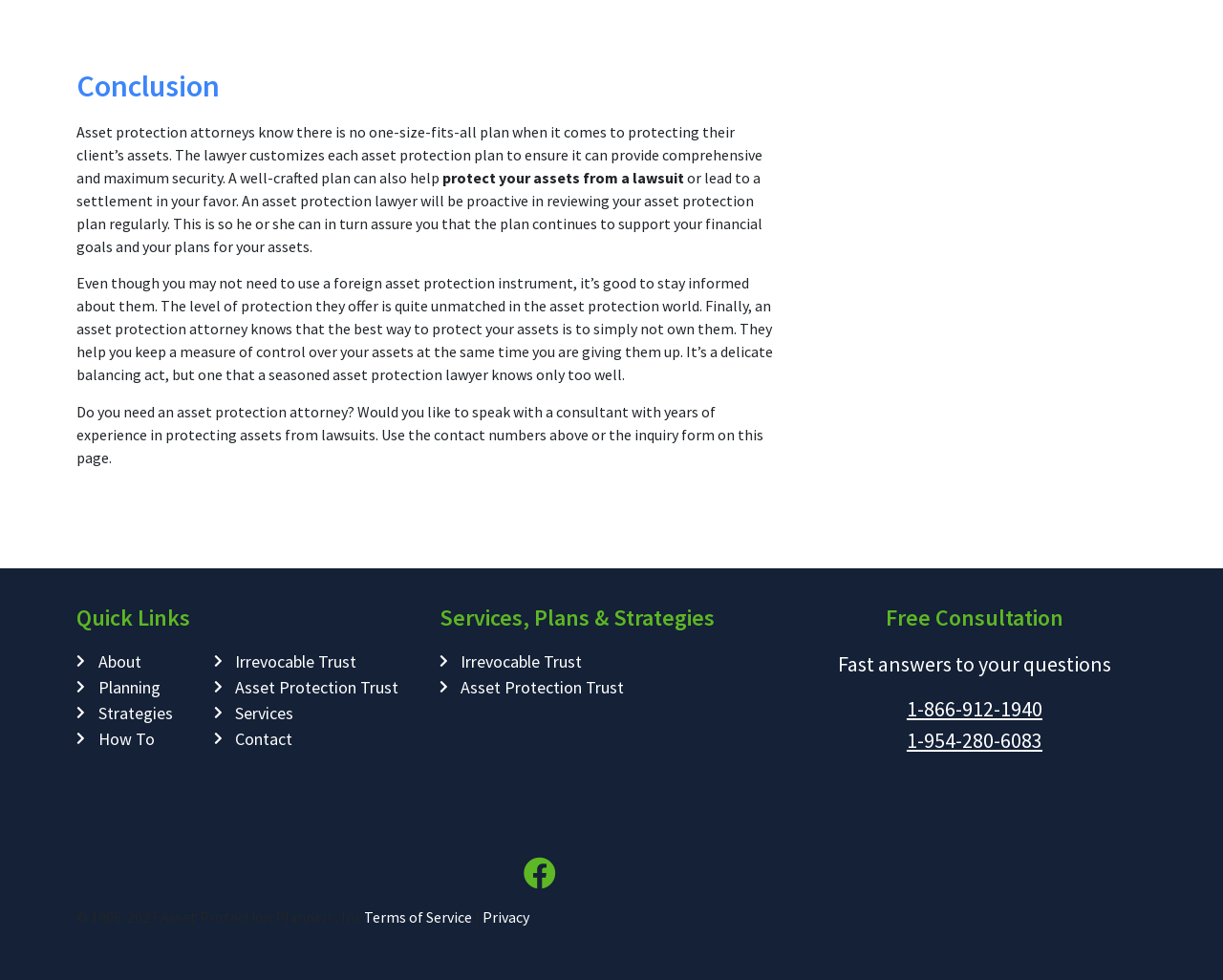Identify the bounding box coordinates of the element to click to follow this instruction: 'Click on '1-866-912-1940''. Ensure the coordinates are four float values between 0 and 1, provided as [left, top, right, bottom].

[0.741, 0.71, 0.852, 0.737]